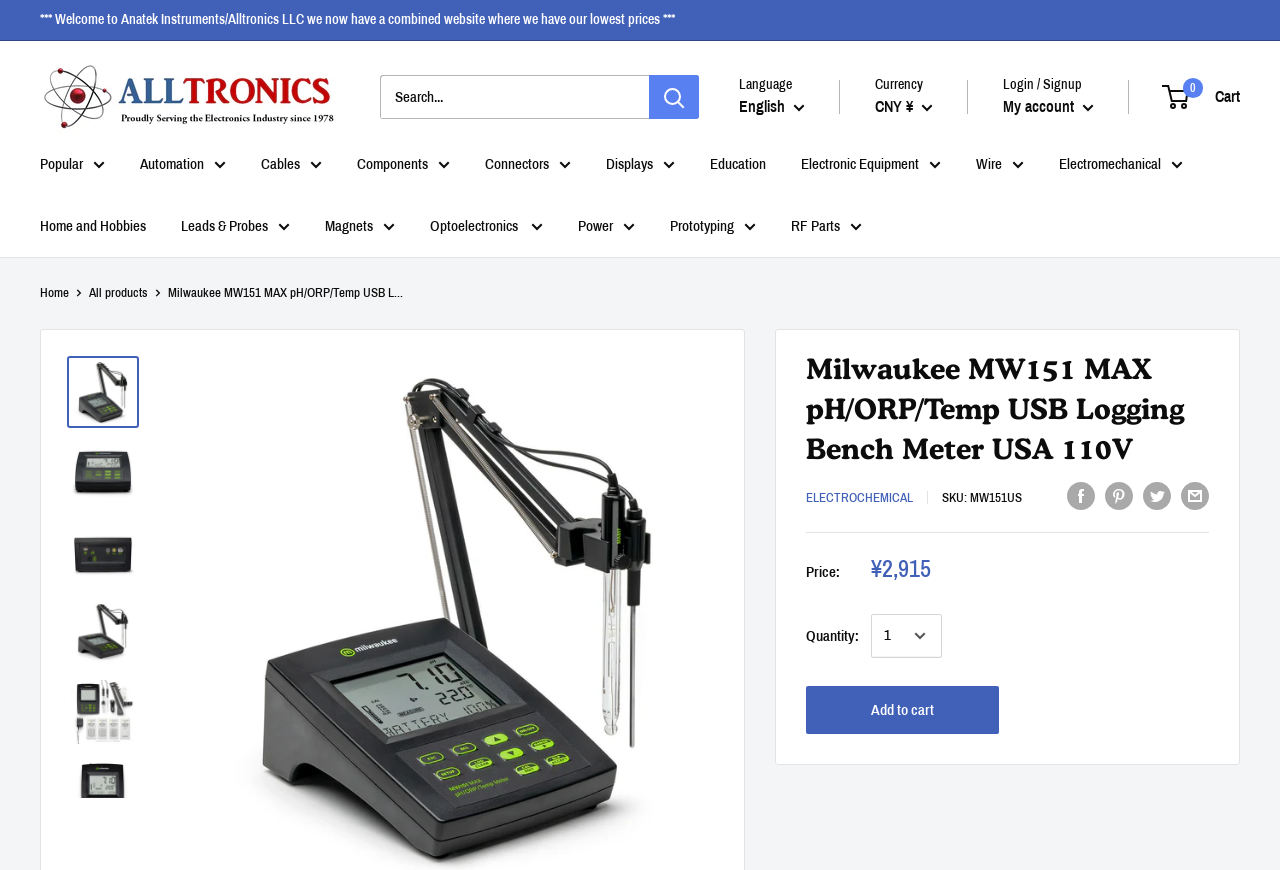Based on the image, give a detailed response to the question: What is the default quantity of the product?

I determined the answer by looking at the quantity dropdown menu, which has '1' as the default selected value.